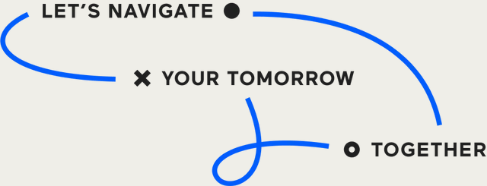Summarize the image with a detailed description that highlights all prominent details.

The image features a vibrant and modern design, prominently displaying the phrase "LET’S NAVIGATE" in bold, black uppercase letters, conveying a sense of direction and purpose. Below it, the text "YOUR TOMORROW" is presented in a striking blue color, interspersed with a creative graphic element that suggests movement and connection. The word "TOGETHER" is also featured, reinforcing a message of collaboration and partnership. The playful use of lines and shapes in blue not only adds an artistic touch but also suggests a path or journey, symbolizing guidance towards a brighter future. This design is likely aimed at inspiring viewers to engage proactively in shaping their futures through support and collaboration.